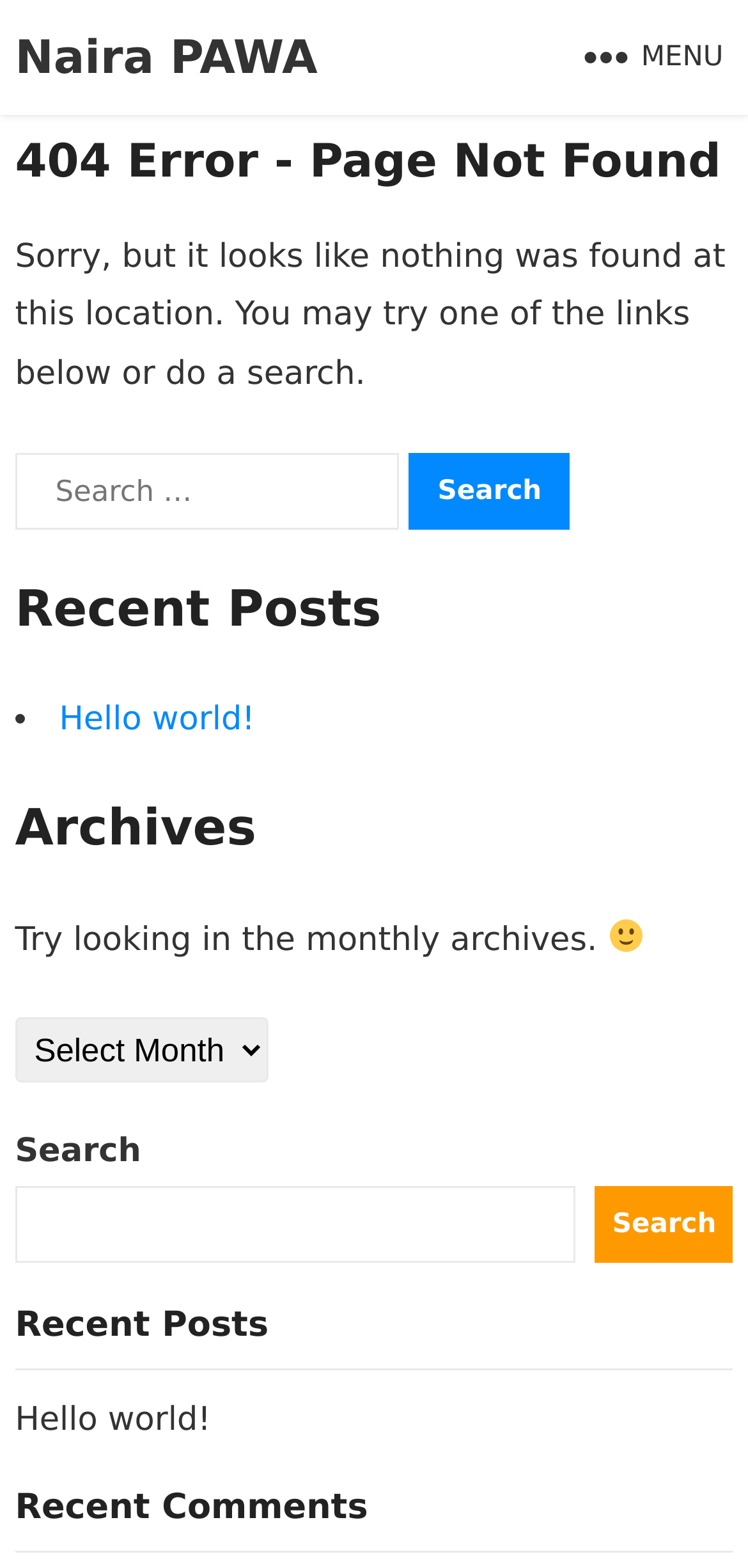Identify the bounding box coordinates for the element that needs to be clicked to fulfill this instruction: "Click the Search button". Provide the coordinates in the format of four float numbers between 0 and 1: [left, top, right, bottom].

[0.547, 0.288, 0.763, 0.337]